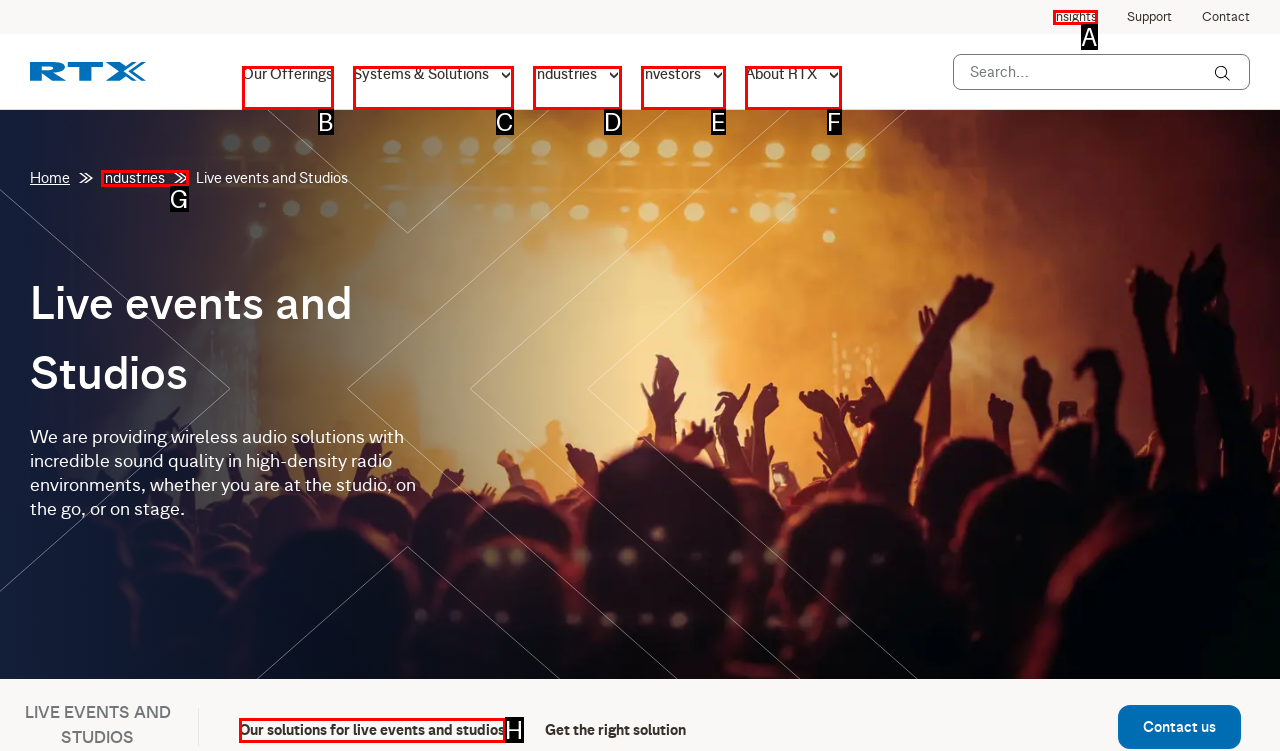Tell me which one HTML element best matches the description: Systems & Solutions Answer with the option's letter from the given choices directly.

C